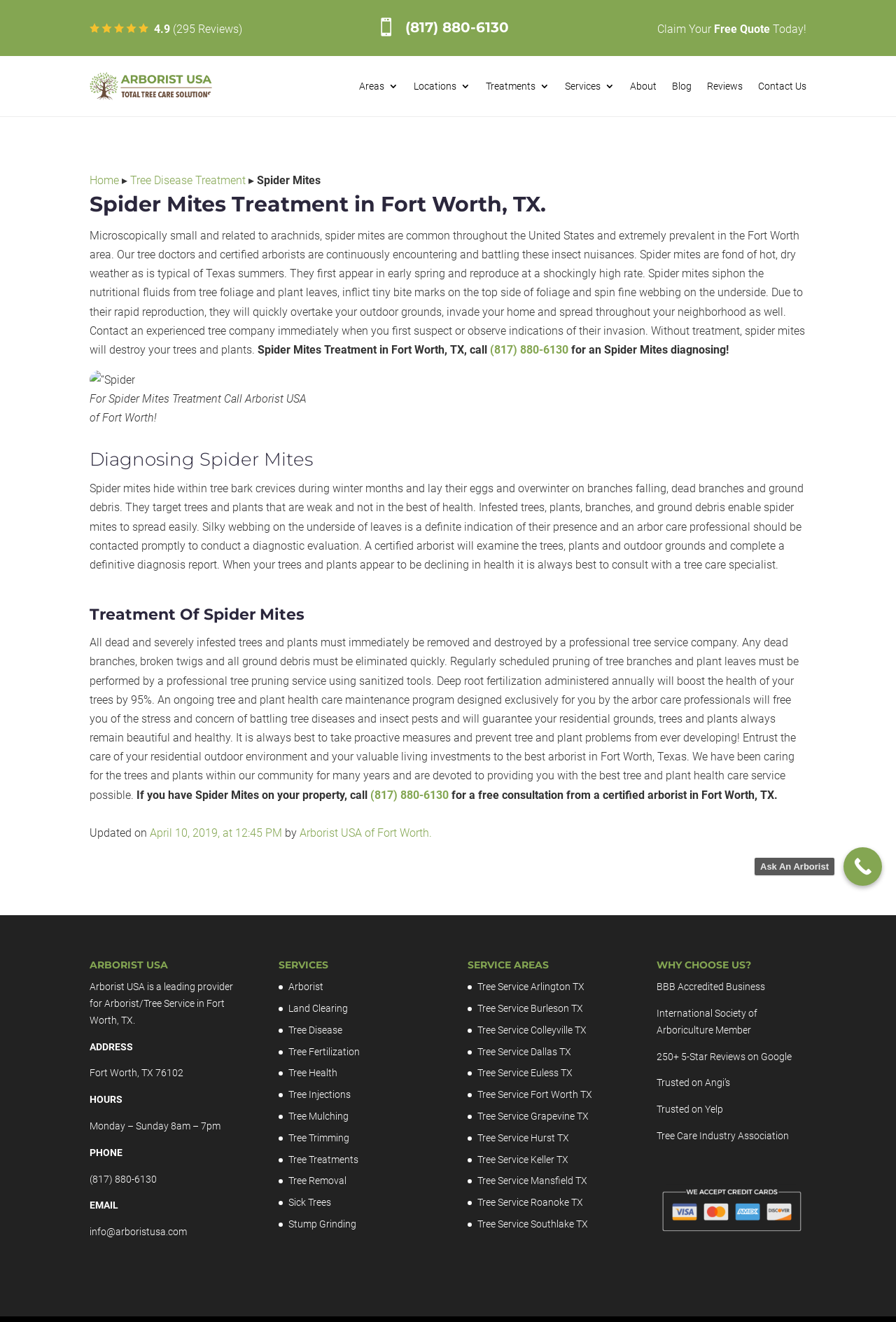Find and provide the bounding box coordinates for the UI element described with: "Tree Service Arlington TX".

[0.533, 0.742, 0.652, 0.751]